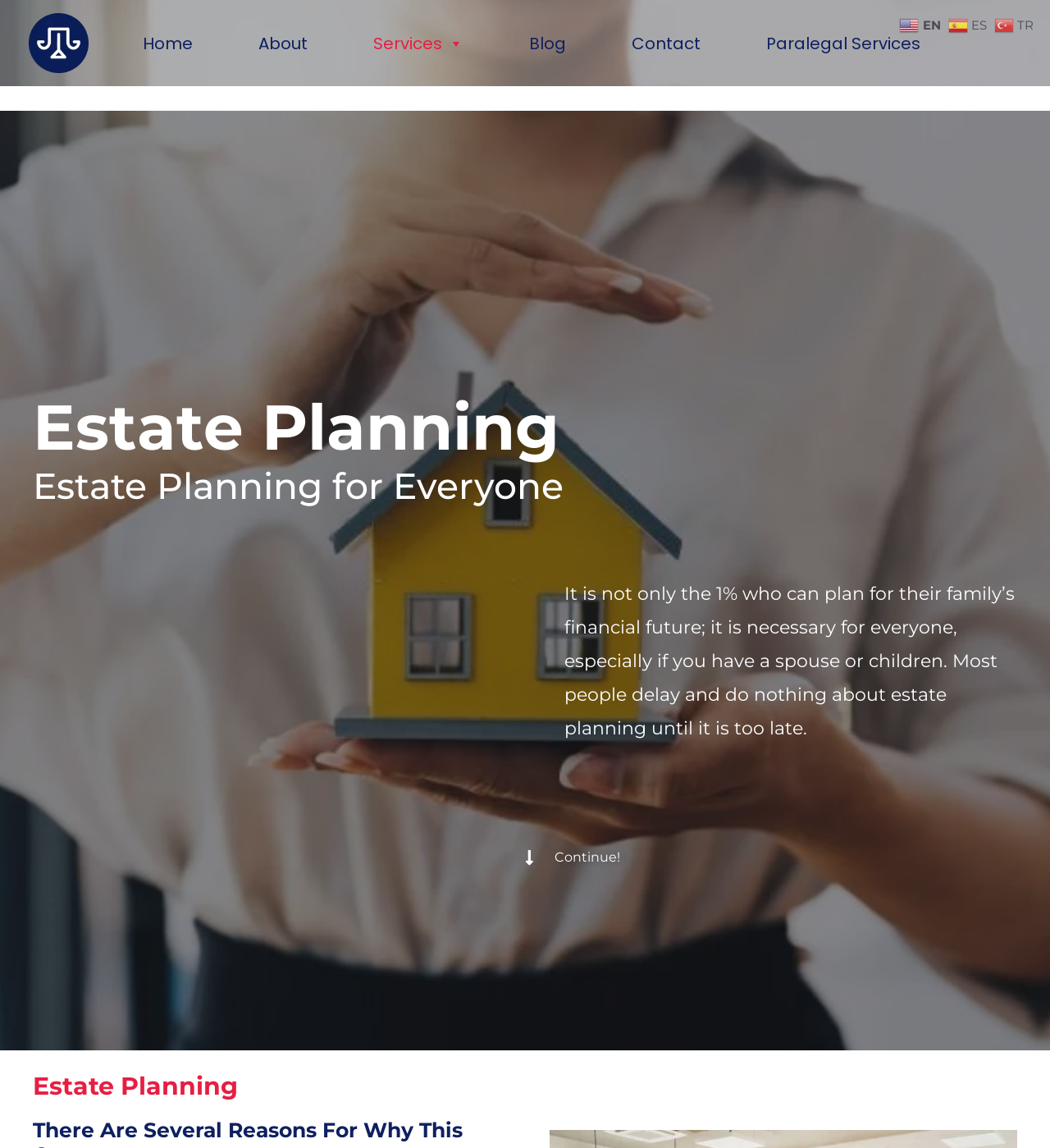Find the bounding box coordinates of the area to click in order to follow the instruction: "learn more about estate planning for everyone".

[0.031, 0.405, 0.875, 0.443]